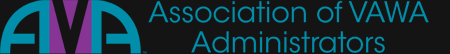Provide a single word or phrase to answer the given question: 
What is the focus of the organization represented by the logo?

Advocacy and community support